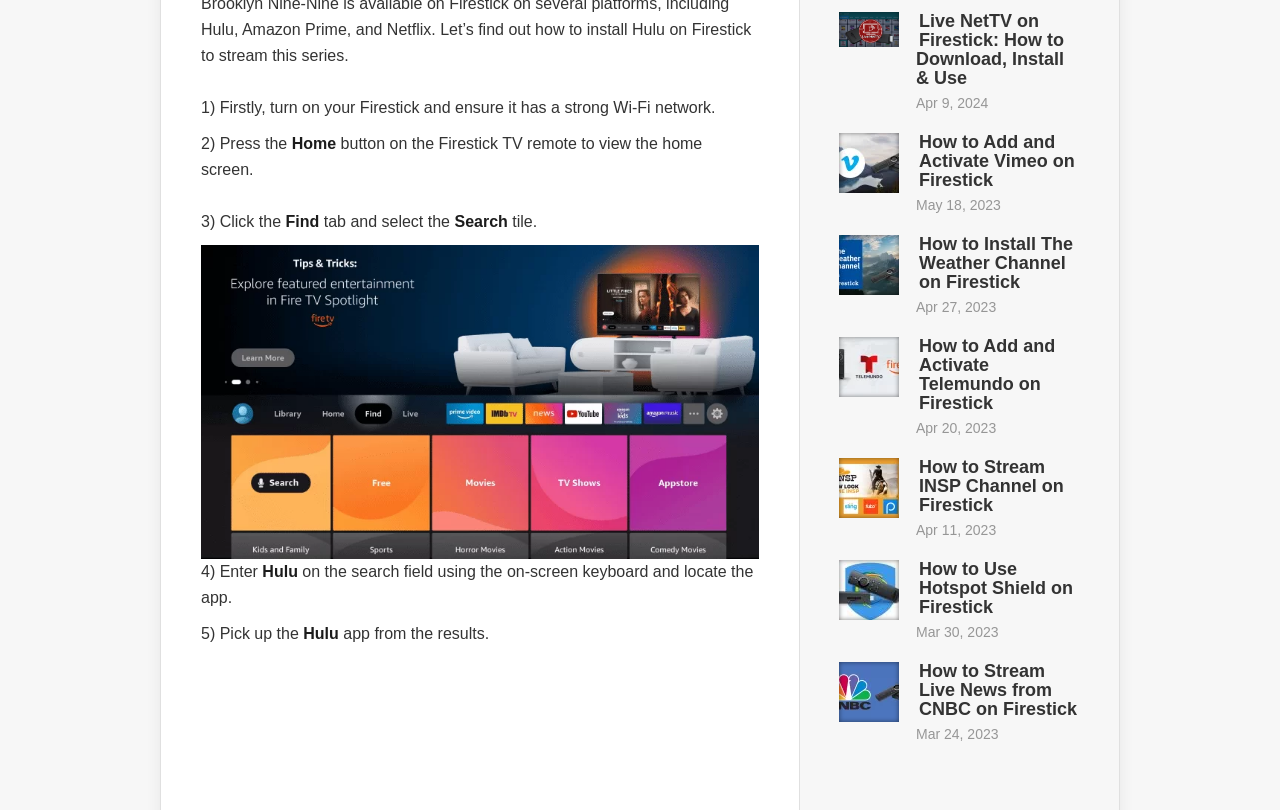What is the date of the article 'How to Add and Activate Vimeo on Firestick'?
Use the information from the image to give a detailed answer to the question.

The date of the article 'How to Add and Activate Vimeo on Firestick' is mentioned below the article title and image, which is May 18, 2023.